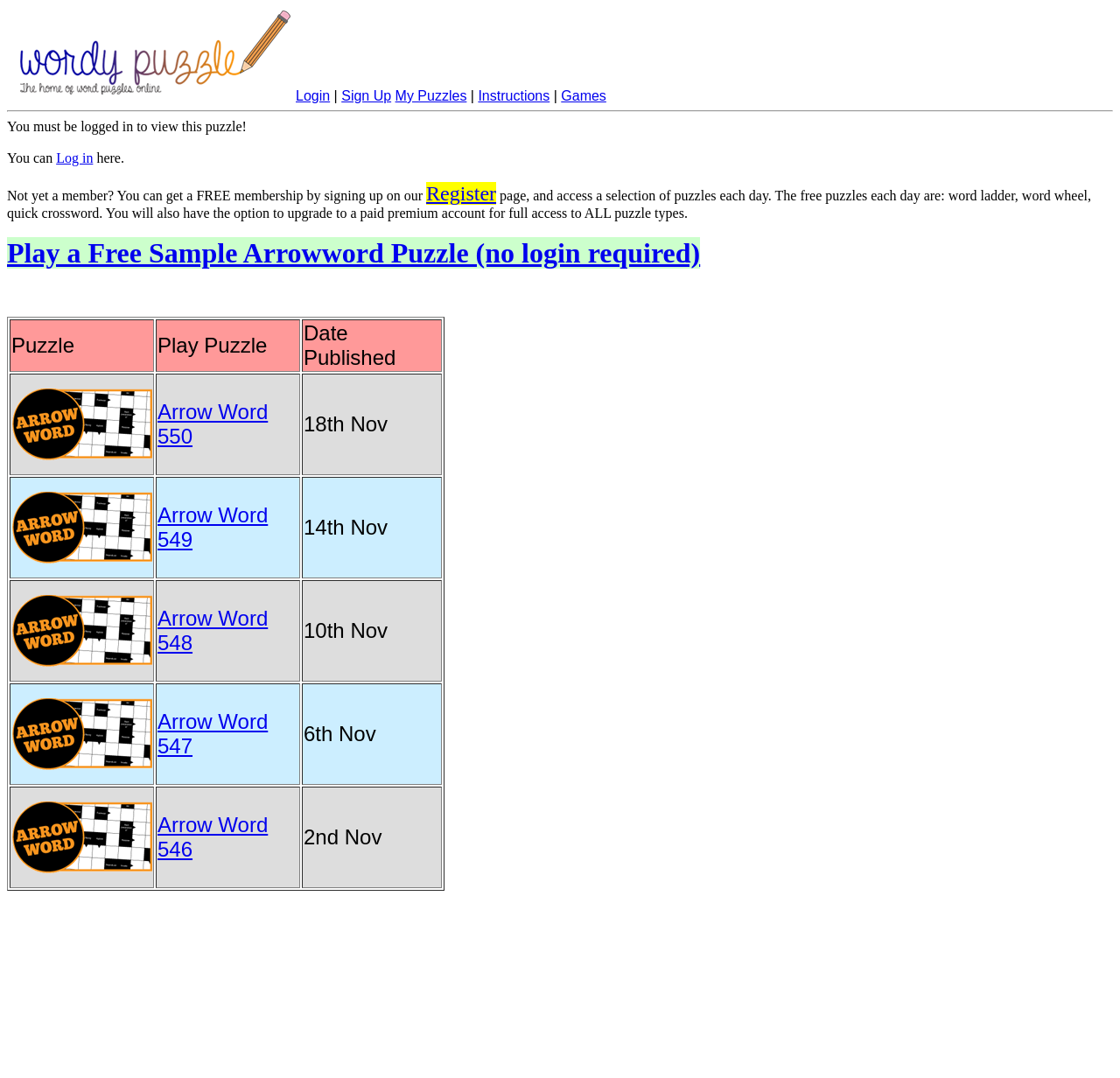Identify the bounding box coordinates for the UI element that matches this description: "Arrow Word 549".

[0.141, 0.444, 0.239, 0.511]